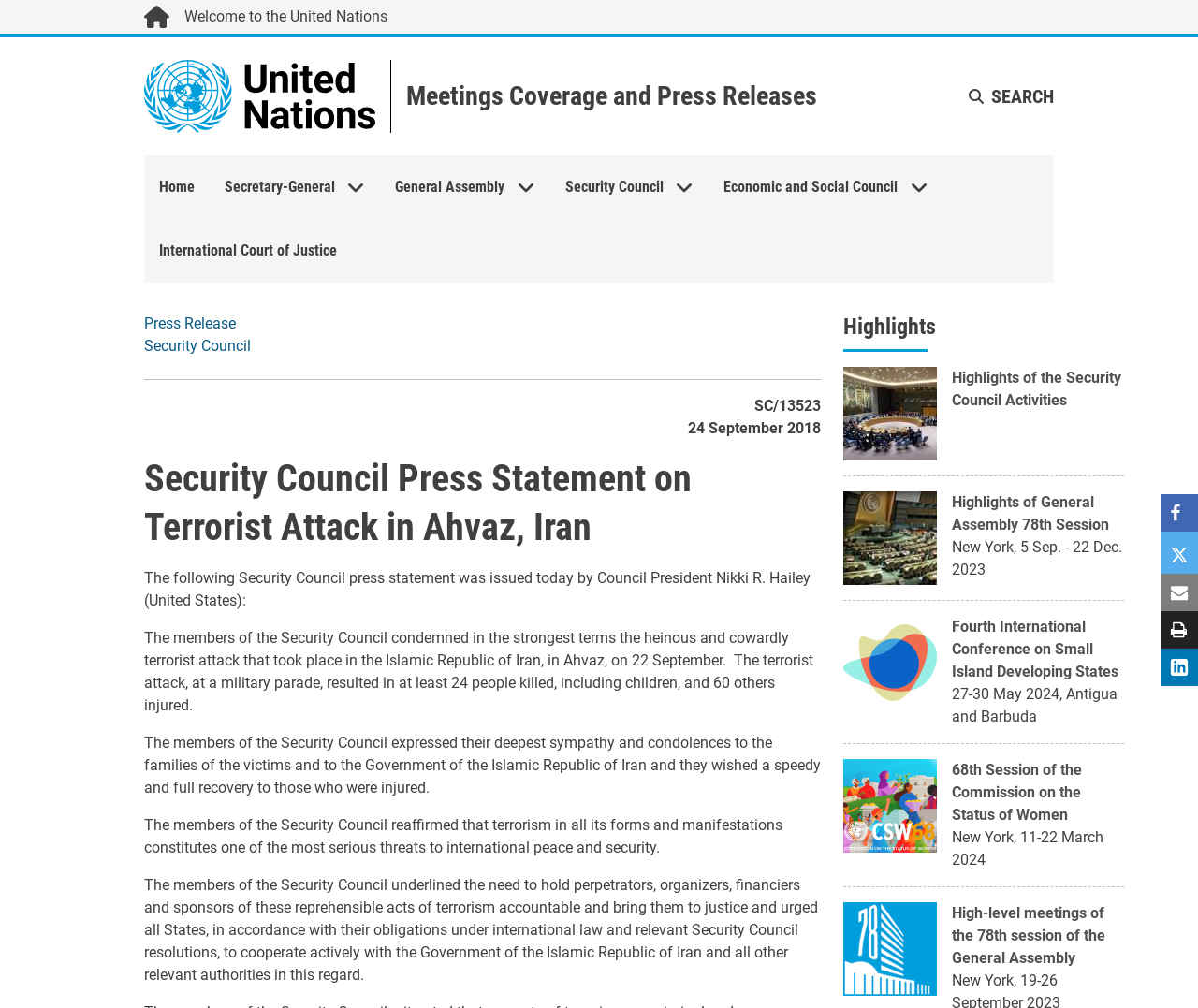Please respond in a single word or phrase: 
What is the topic of the press statement?

Terrorist attack in Ahvaz, Iran